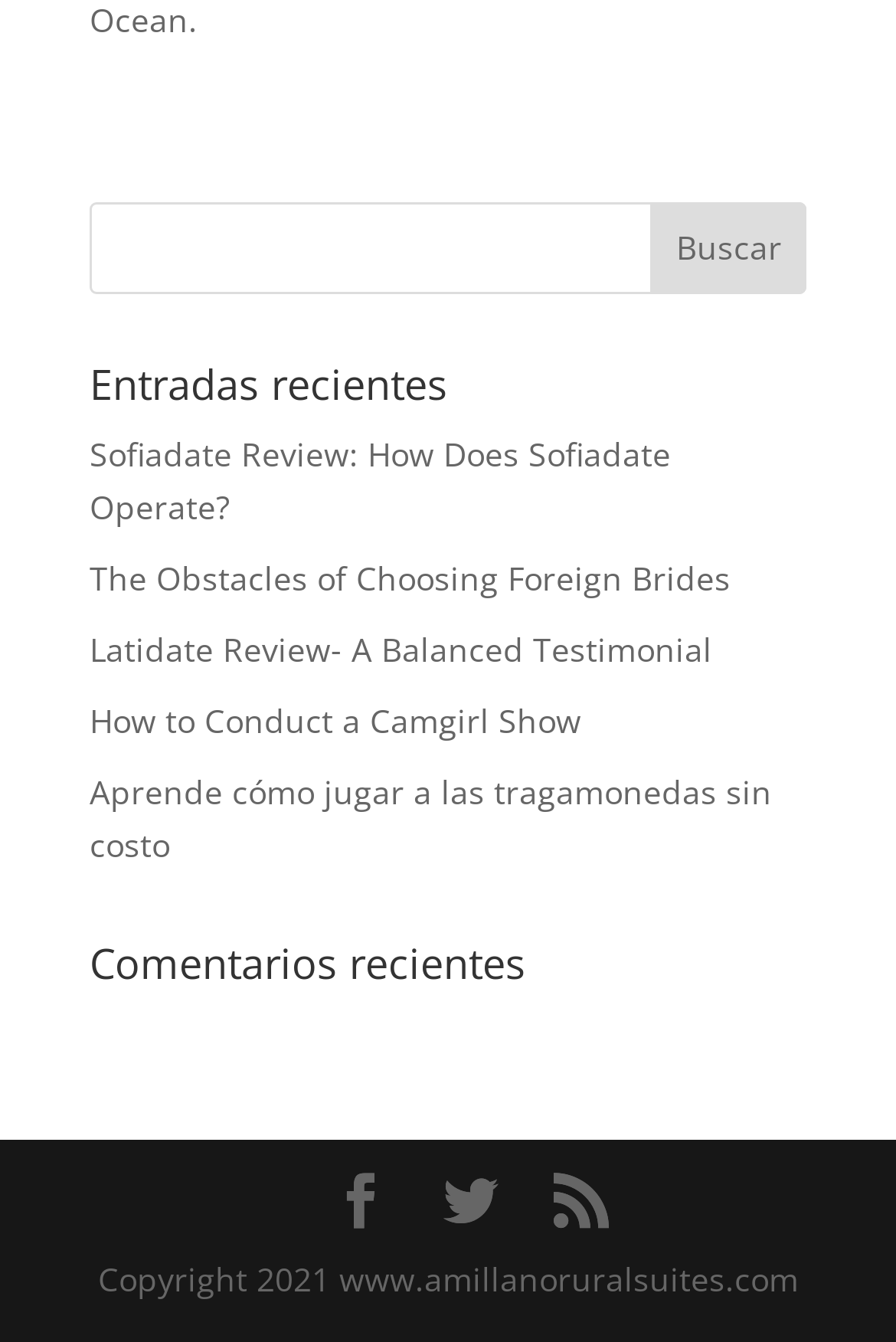Use a single word or phrase to answer the question:
What is the language of the 'Buscar' button?

Spanish